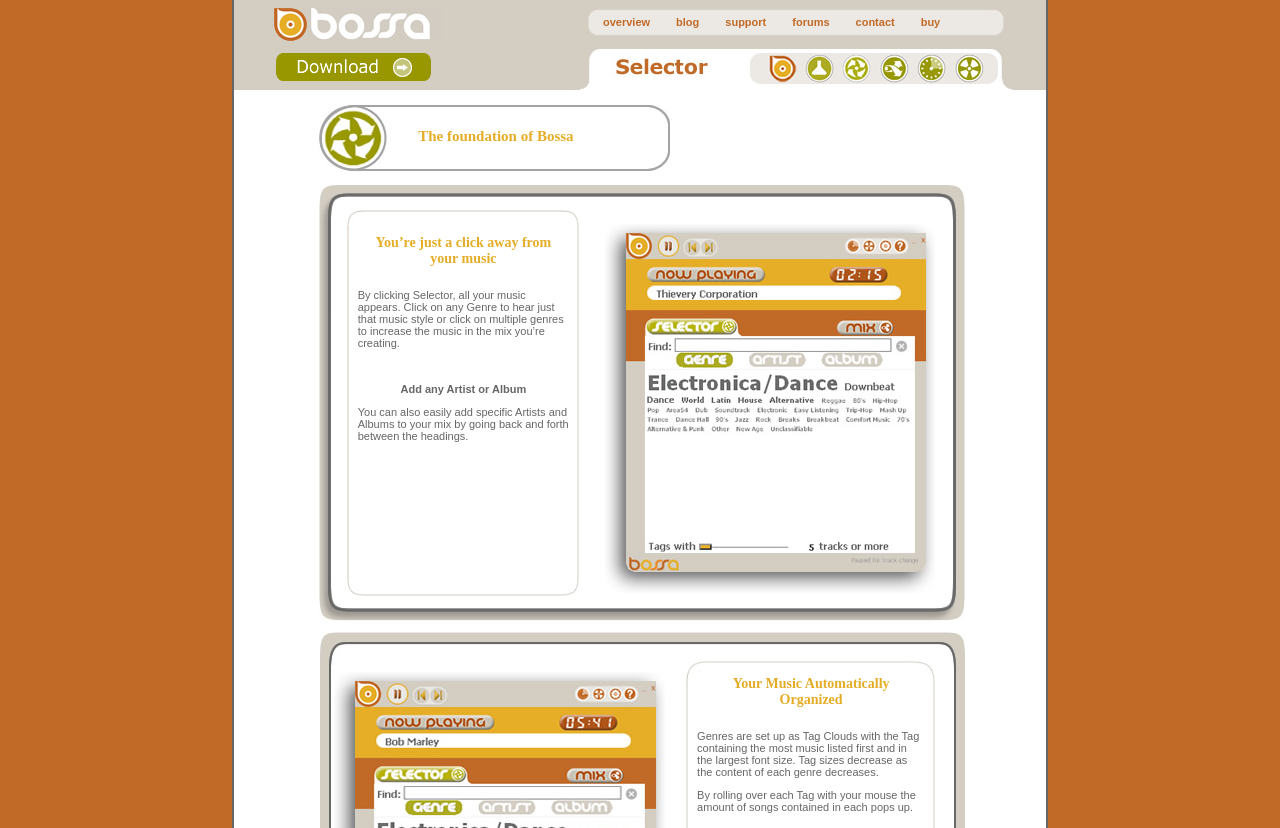Please specify the bounding box coordinates of the clickable region necessary for completing the following instruction: "click on overview". The coordinates must consist of four float numbers between 0 and 1, i.e., [left, top, right, bottom].

[0.471, 0.019, 0.508, 0.034]